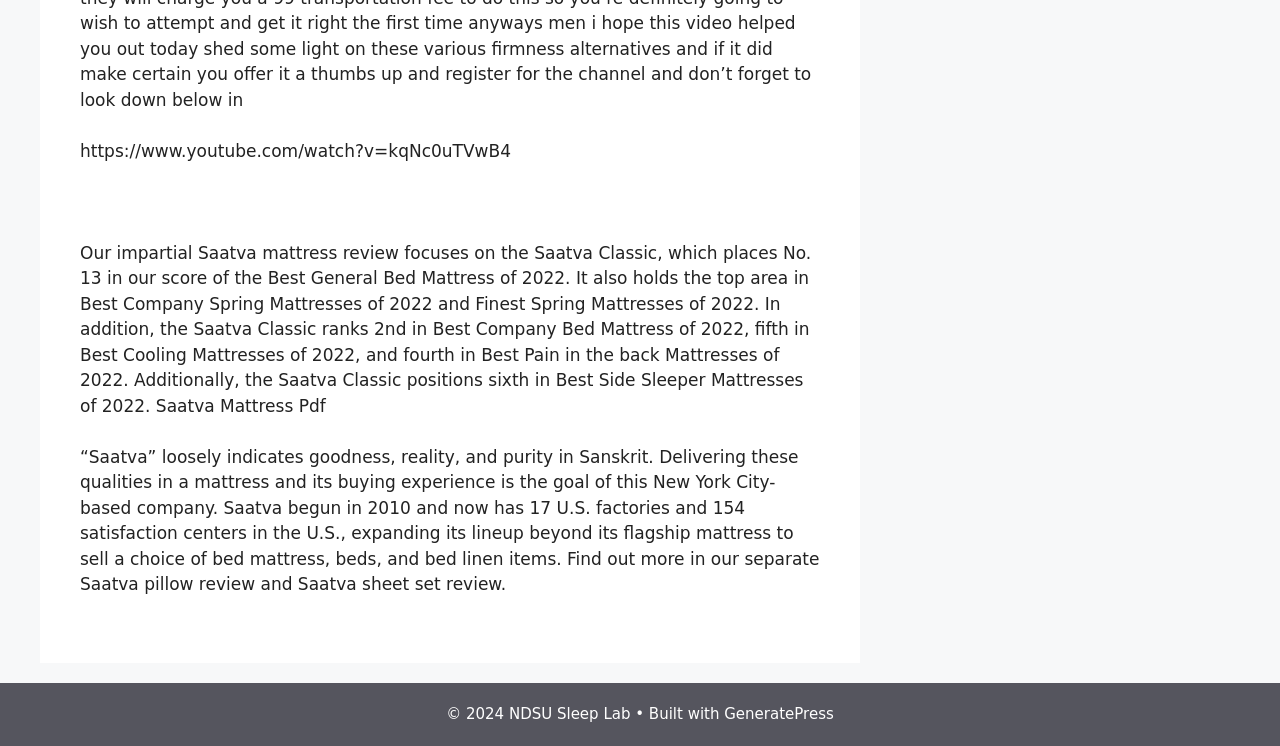Look at the image and give a detailed response to the following question: What is the name of the company that built the website?

The text at the bottom of the webpage mentions 'Built with GeneratePress', which indicates that GeneratePress is the company that built the website.